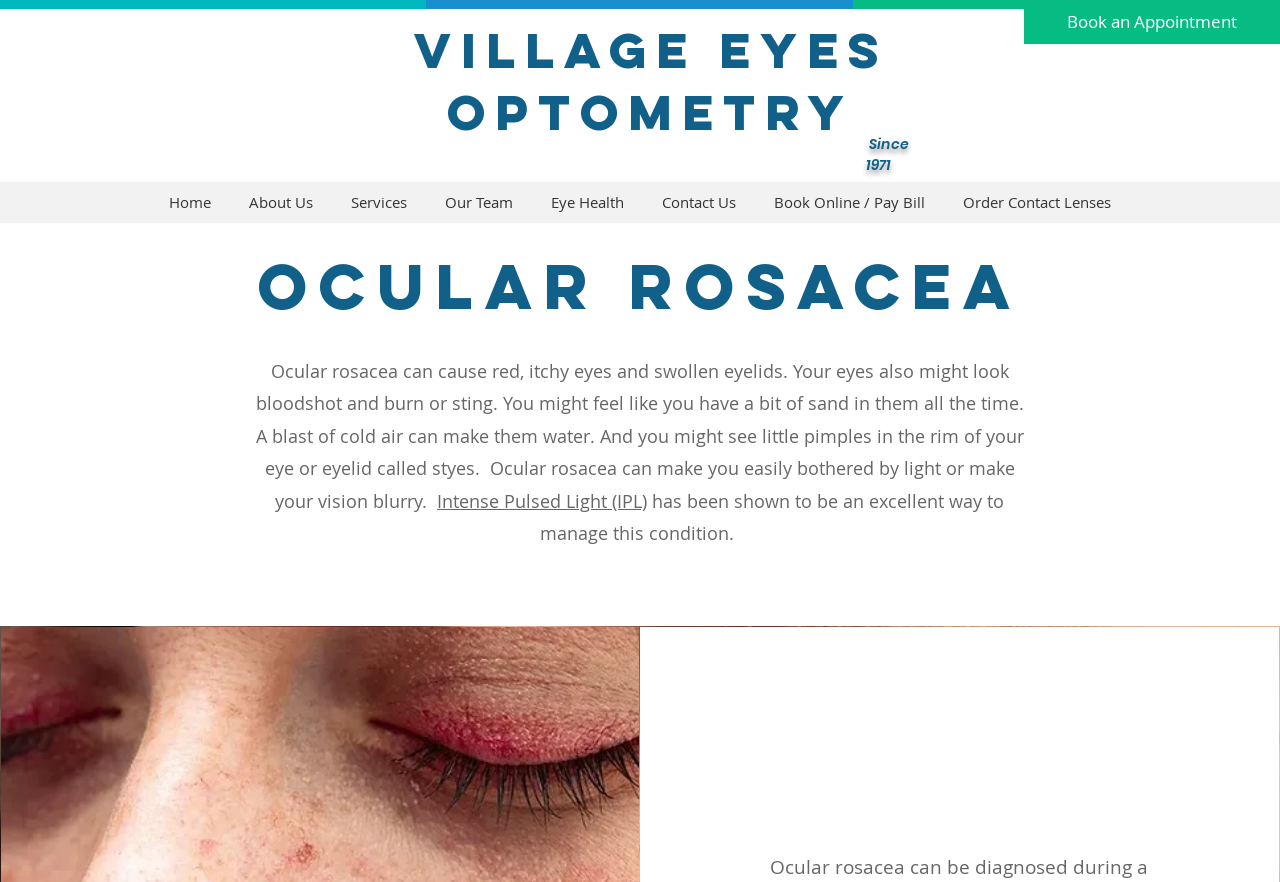Based on the element description Intense Pulsed Light (IPL), identify the bounding box of the UI element in the given webpage screenshot. The coordinates should be in the format (top-left x, top-left y, bottom-right x, bottom-right y) and must be between 0 and 1.

[0.341, 0.554, 0.505, 0.581]